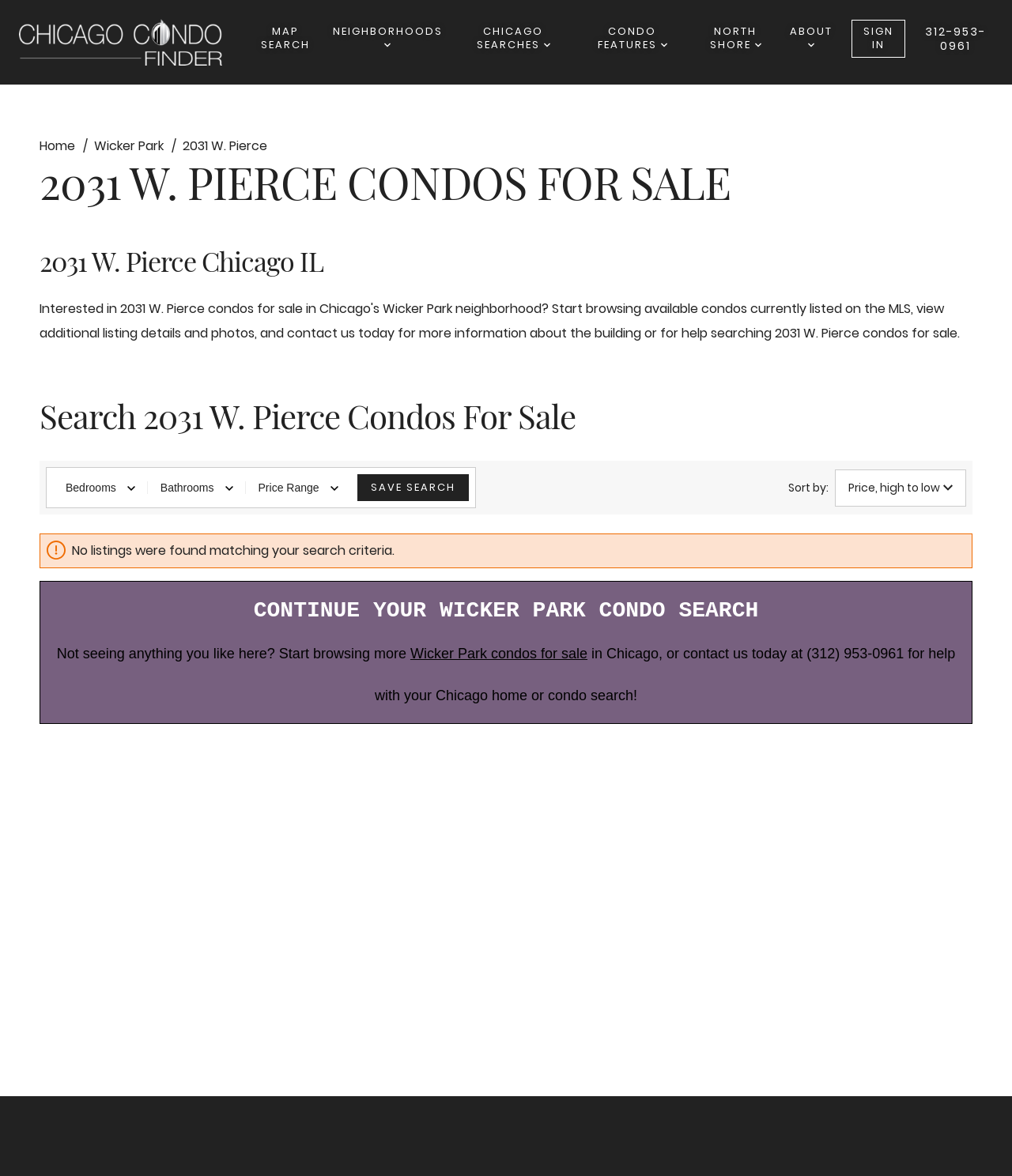Can you identify the bounding box coordinates of the clickable region needed to carry out this instruction: 'Search by map'? The coordinates should be four float numbers within the range of 0 to 1, stated as [left, top, right, bottom].

[0.25, 0.016, 0.313, 0.05]